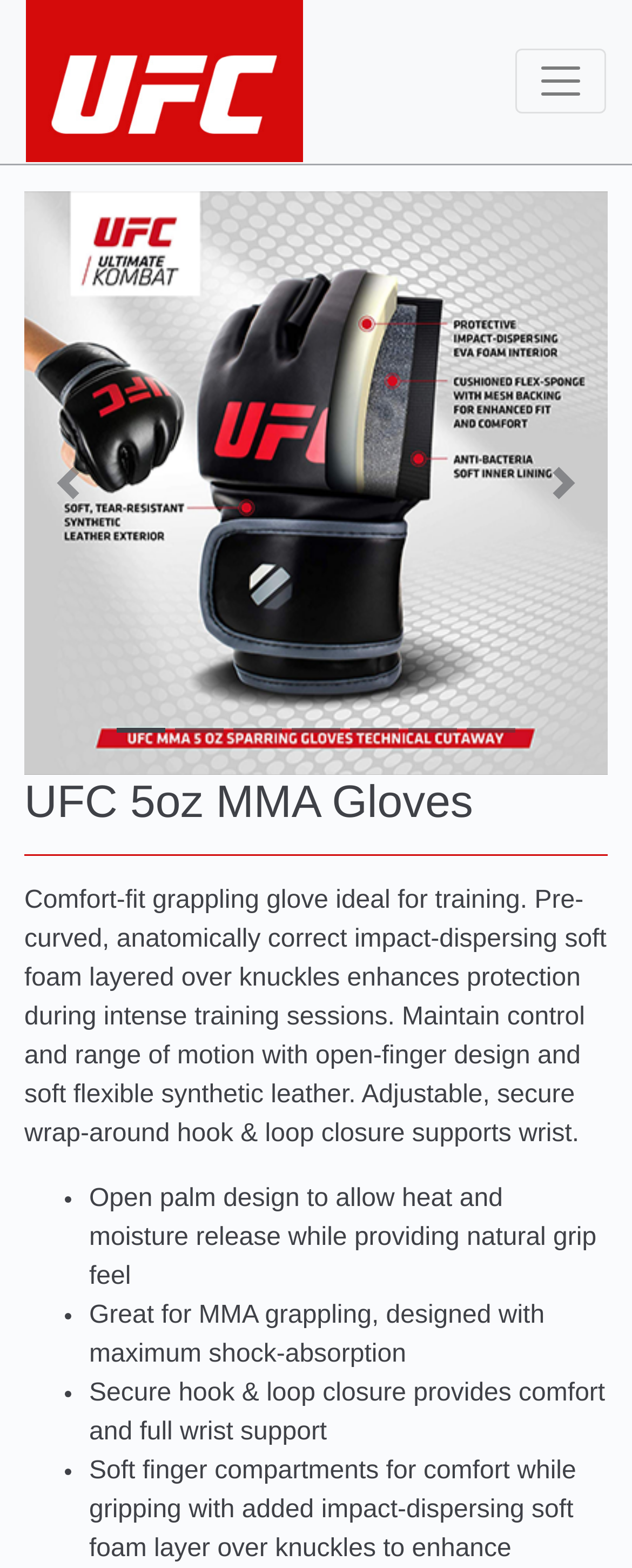What is the brand of the MMA gloves?
Kindly give a detailed and elaborate answer to the question.

The UFC logo is displayed at the top of the webpage, and the heading 'UFC 5oz MMA Gloves' suggests that the brand of the MMA gloves is UFC.